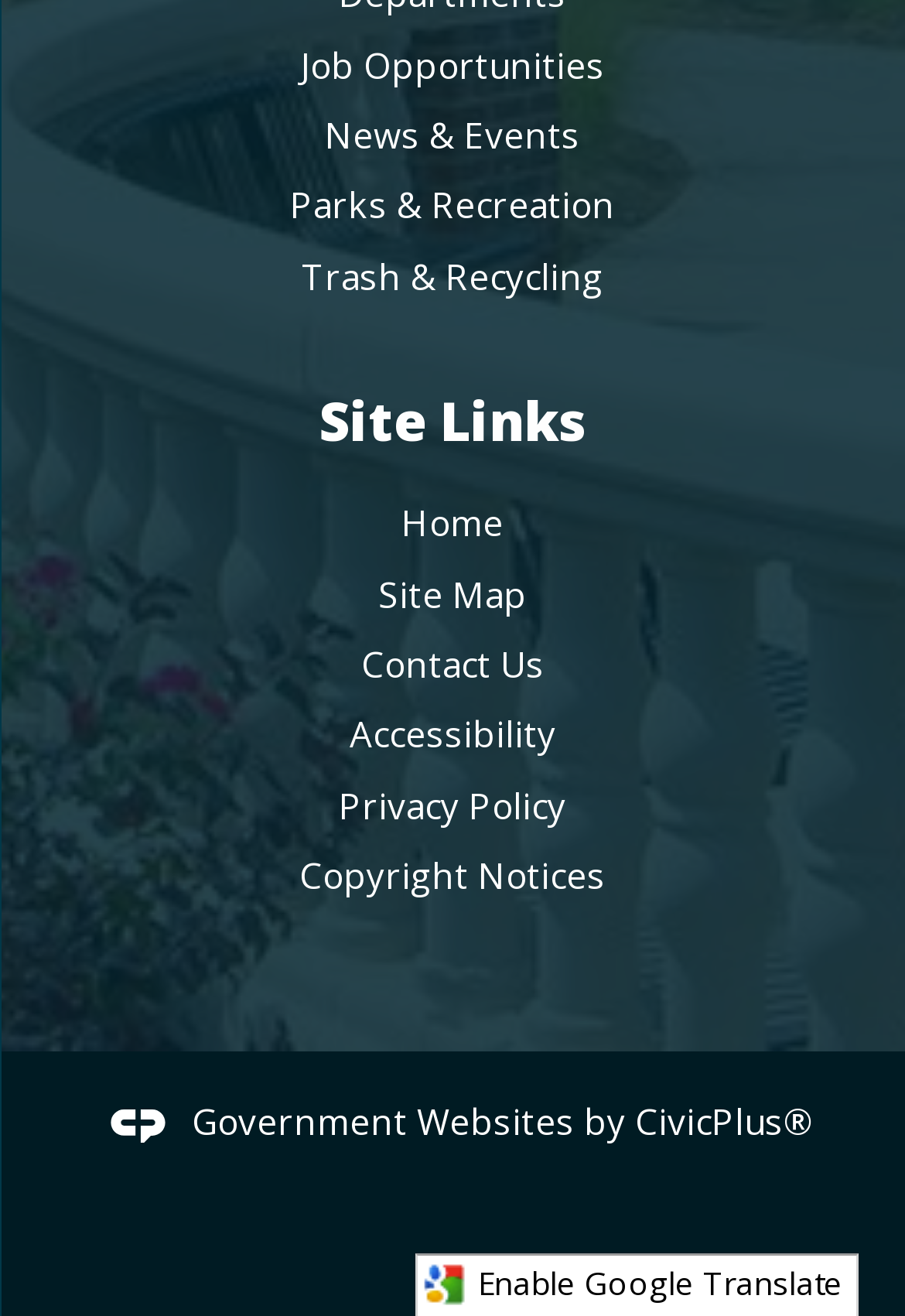How many links are in the Site Links region?
Based on the image, please offer an in-depth response to the question.

I counted the number of links within the Site Links region, which includes links such as Home, Site Map, Contact Us, and others, and found a total of 7 links.